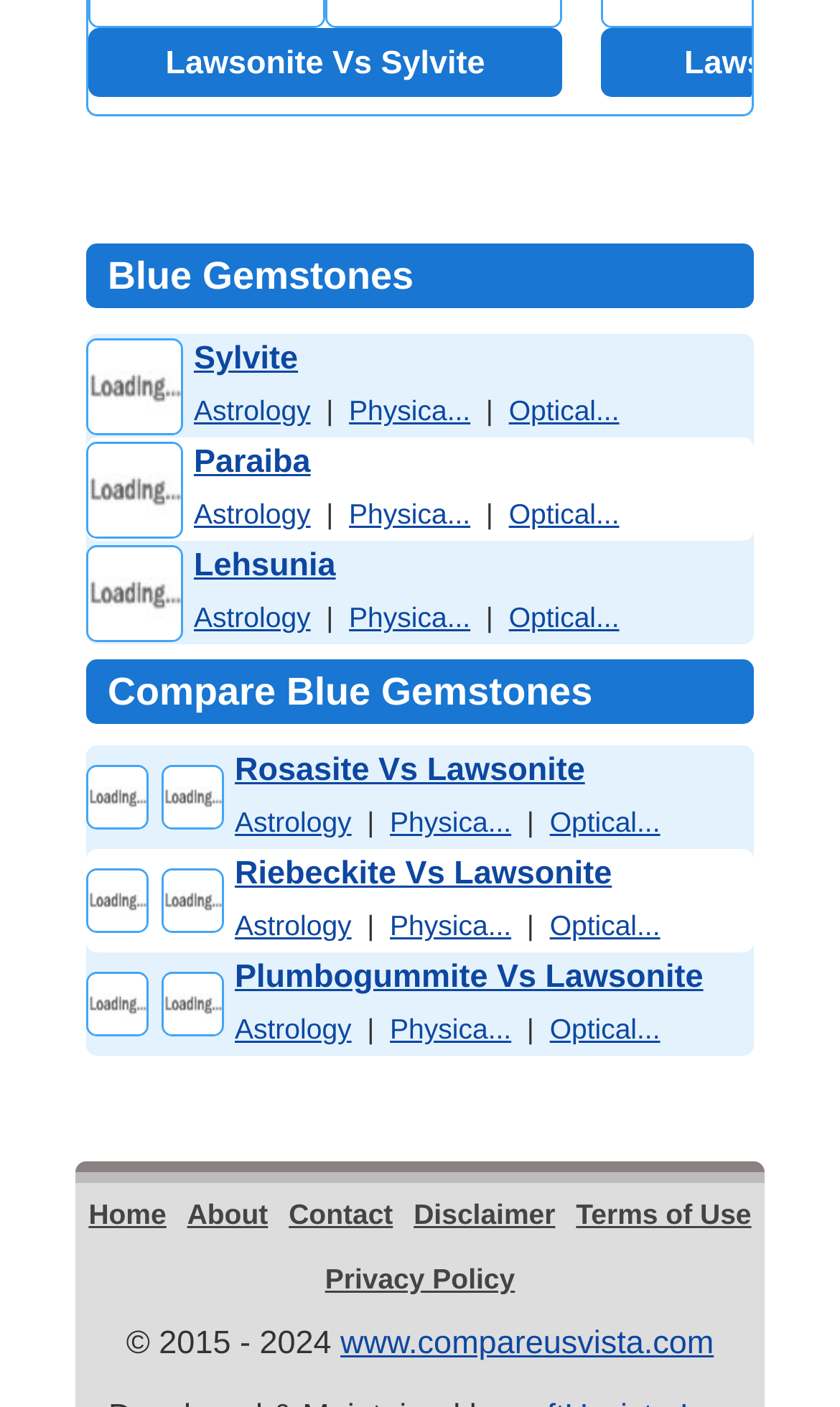Analyze the image and deliver a detailed answer to the question: What is the first comparison listed?

I looked at the first row in the second table, which has a heading 'Compare Blue Gemstones'. The second column of this row contains the text 'Rosasite Vs Lawsonite'.